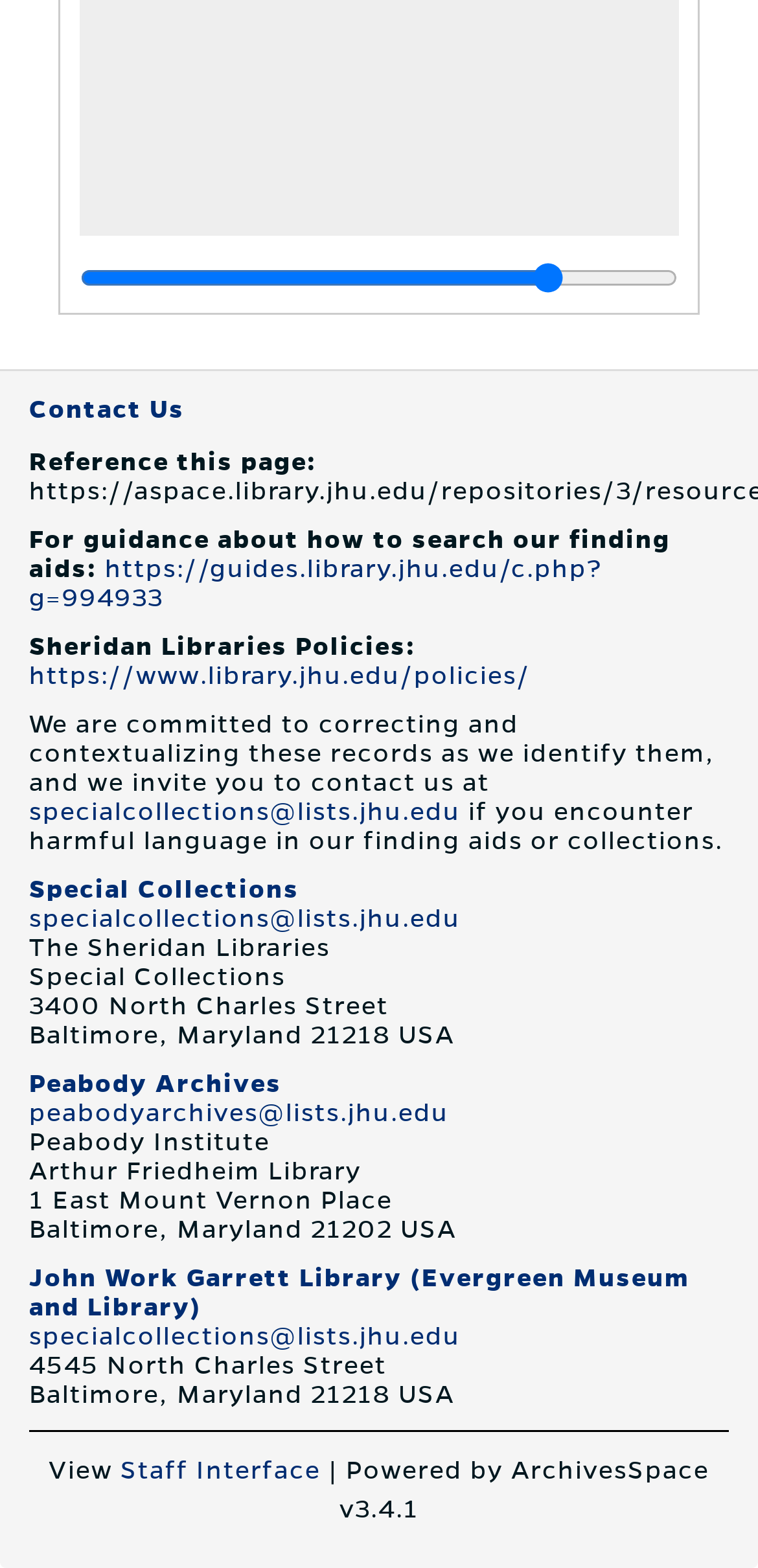Kindly determine the bounding box coordinates of the area that needs to be clicked to fulfill this instruction: "Visit the Unclutter App".

None